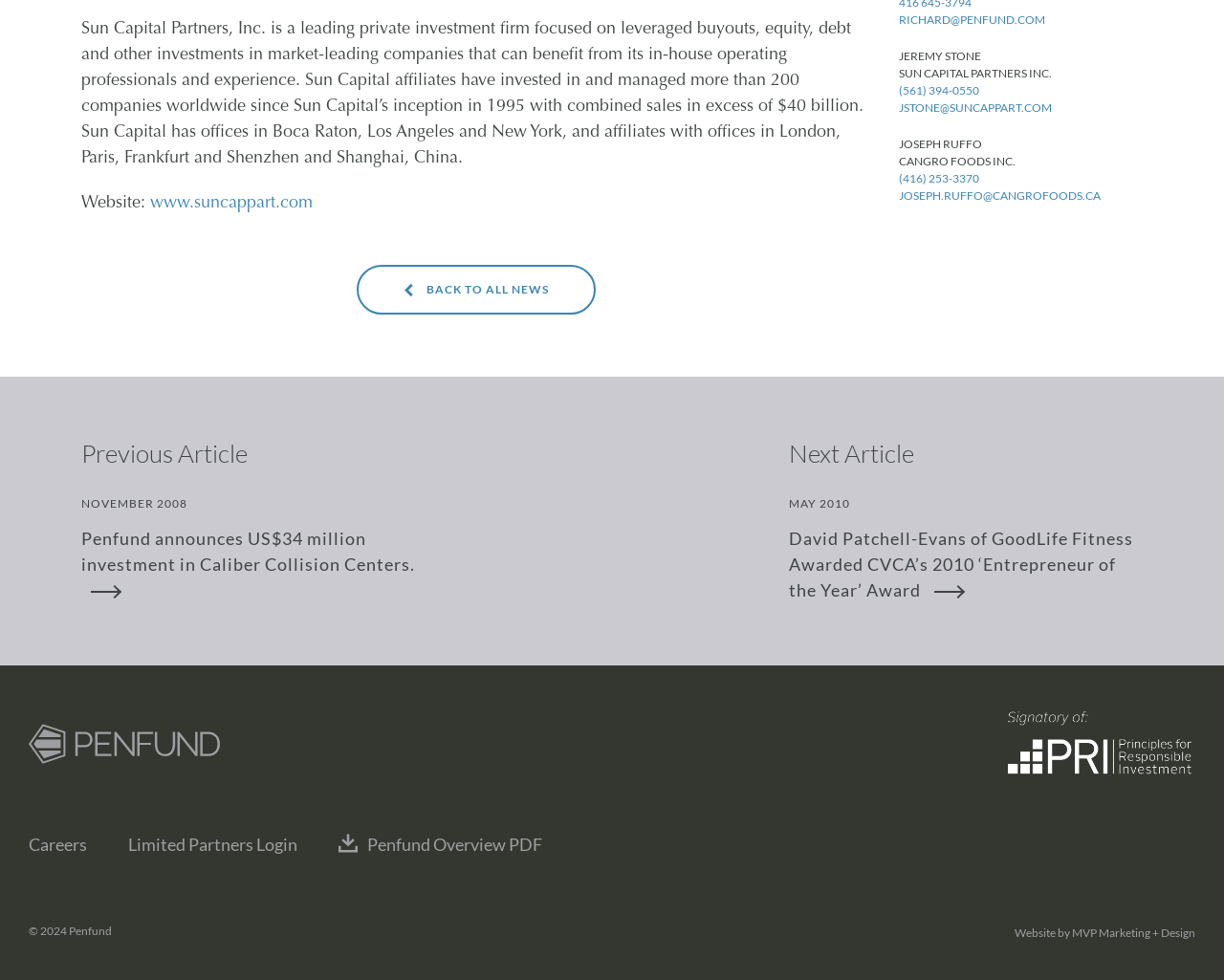Identify the bounding box coordinates for the region to click in order to carry out this instruction: "Contact Richard". Provide the coordinates using four float numbers between 0 and 1, formatted as [left, top, right, bottom].

[0.734, 0.012, 0.934, 0.029]